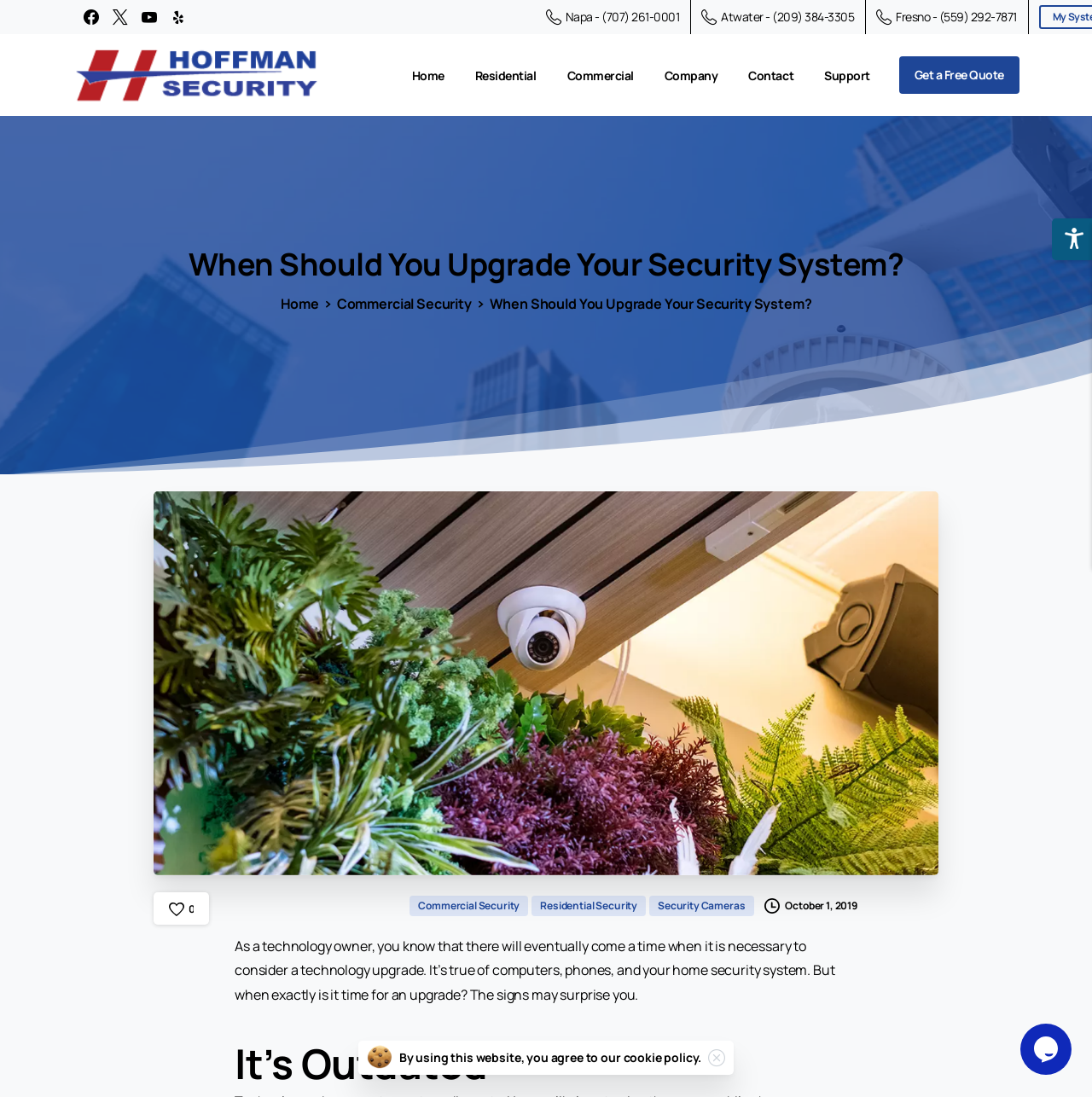Please identify the bounding box coordinates of the area I need to click to accomplish the following instruction: "Navigate to the 'Commercial' page".

[0.513, 0.051, 0.587, 0.086]